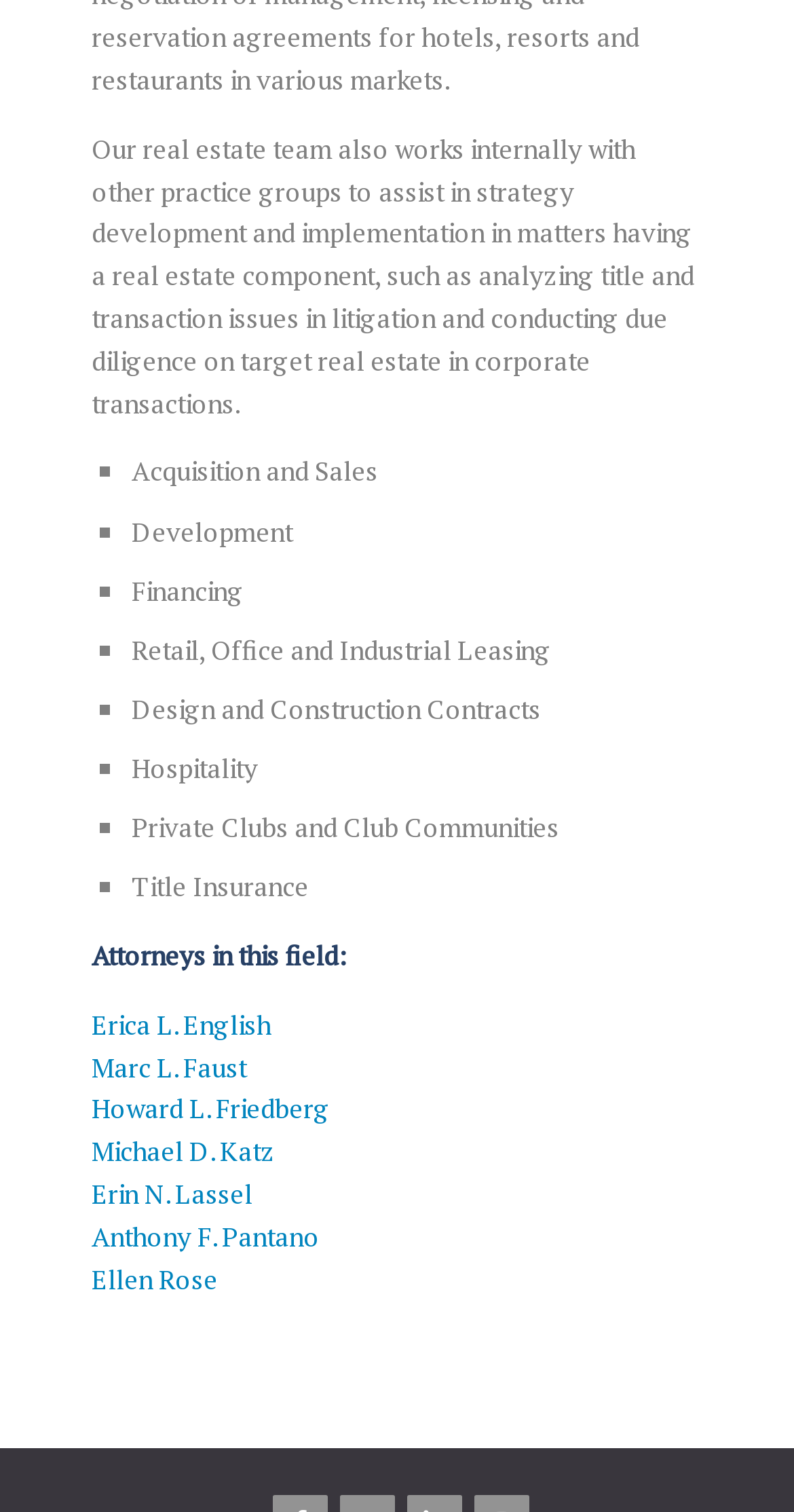Please analyze the image and provide a thorough answer to the question:
What is the role of the real estate team in litigation?

According to the webpage, the real estate team works internally with other practice groups to assist in strategy development and implementation in matters having a real estate component, including analyzing title and transaction issues in litigation.